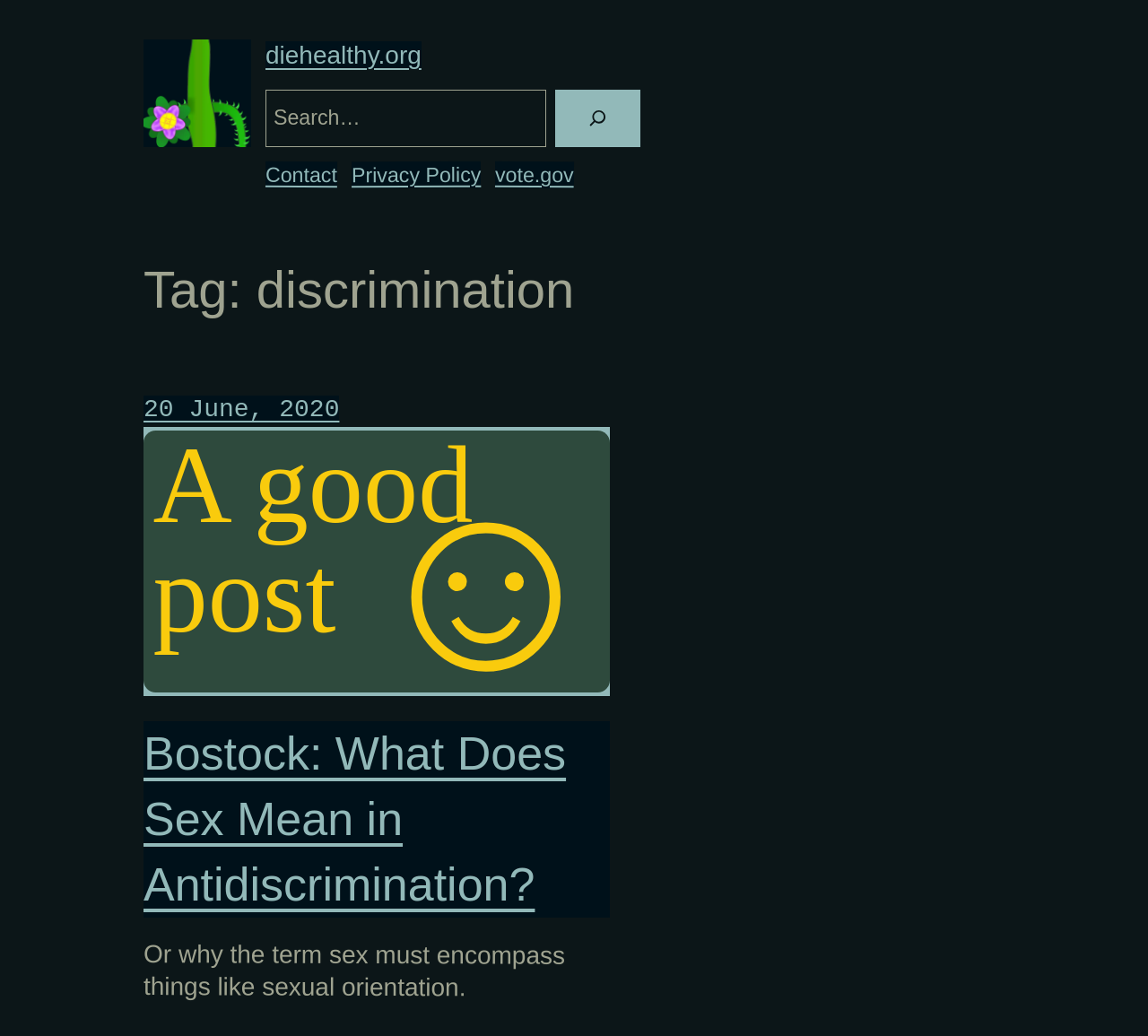What is the date of the article?
Answer the question based on the image using a single word or a brief phrase.

20 June, 2020